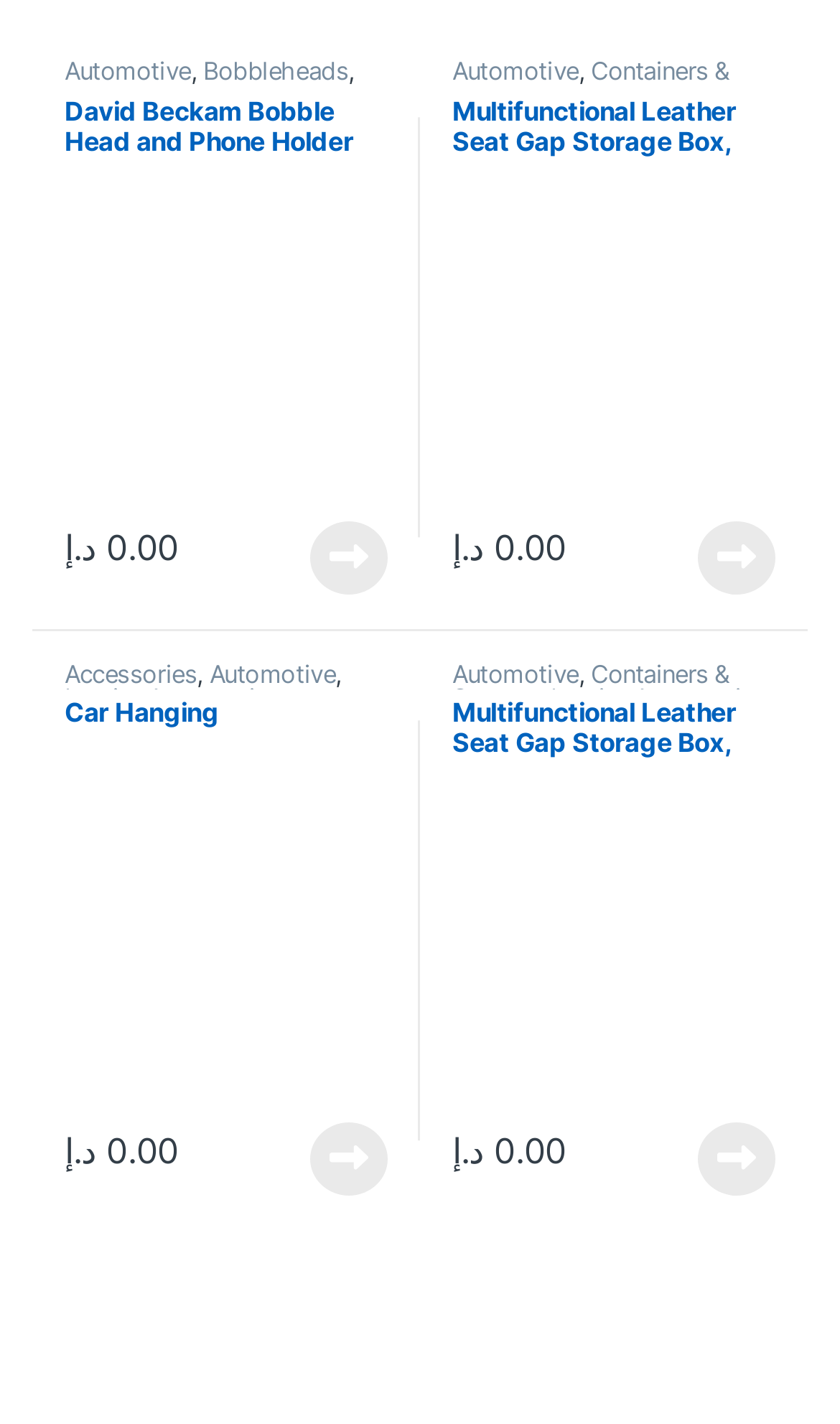What is the function of the ' View Product' button?
Using the image, give a concise answer in the form of a single word or short phrase.

View product details